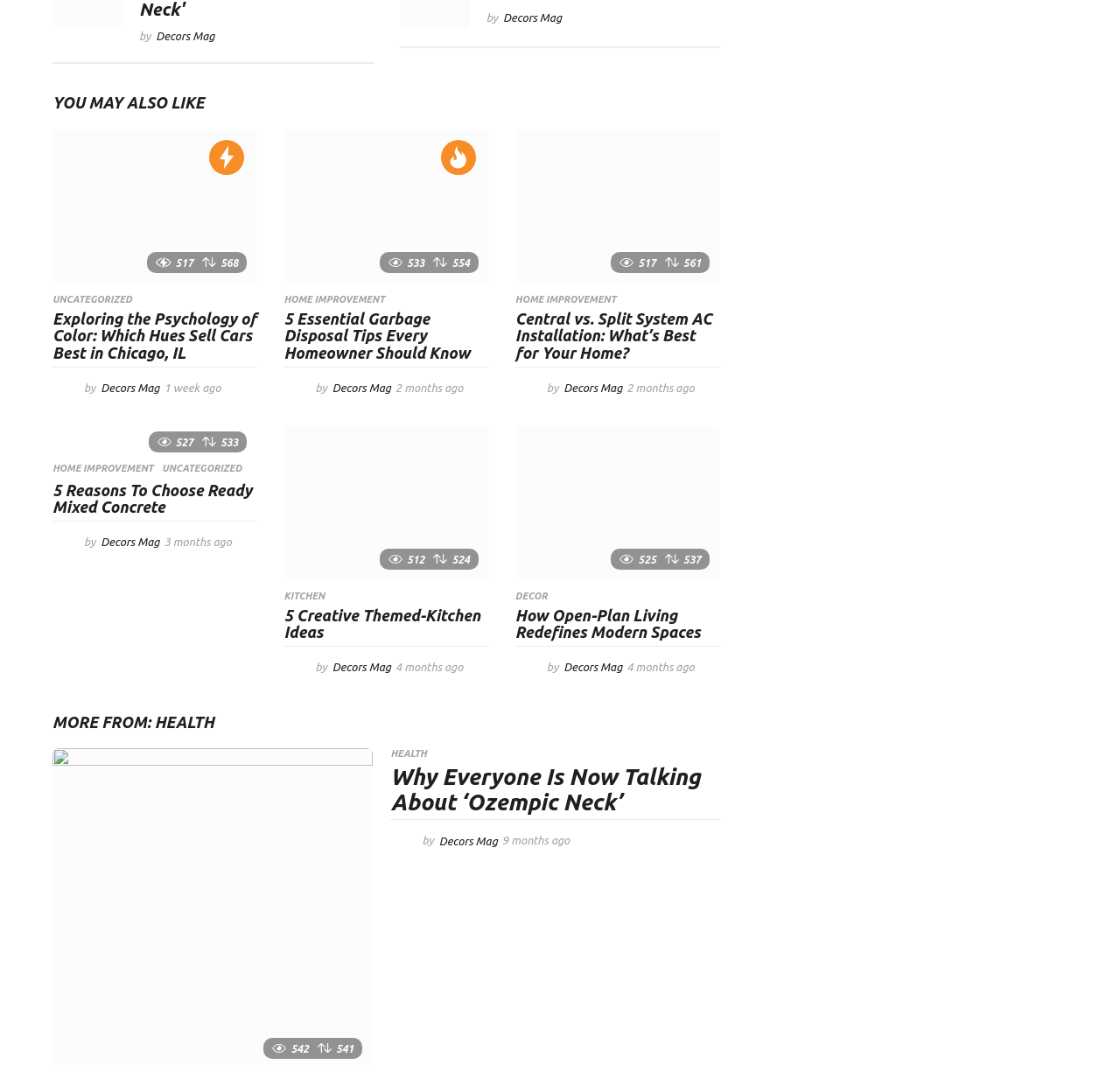What is the topic of the second article? Look at the image and give a one-word or short phrase answer.

HOME IMPROVEMENT